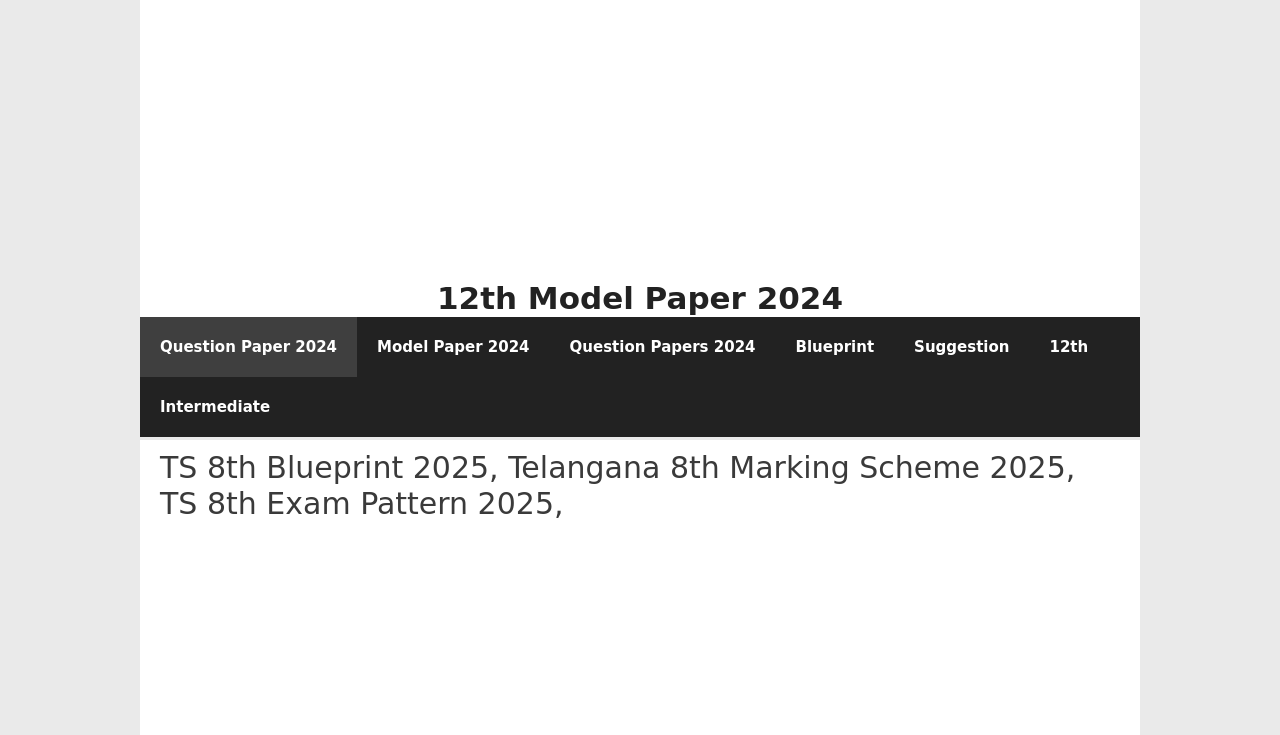Locate the bounding box coordinates of the element that should be clicked to fulfill the instruction: "Click on the 'Intermediate' link".

[0.109, 0.513, 0.227, 0.595]